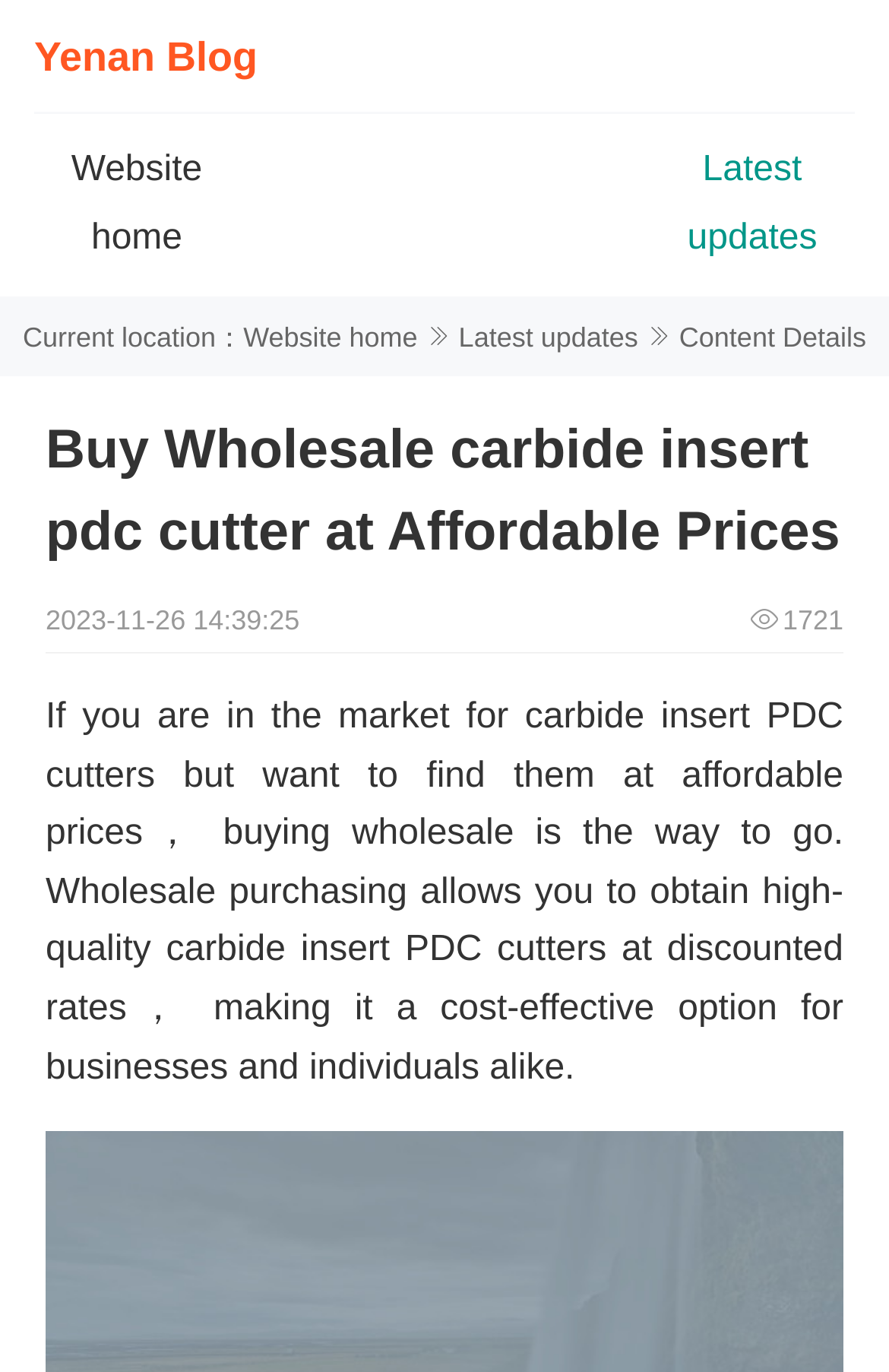What type of cutters is the article talking about?
Refer to the image and provide a one-word or short phrase answer.

Carbide insert PDC cutters